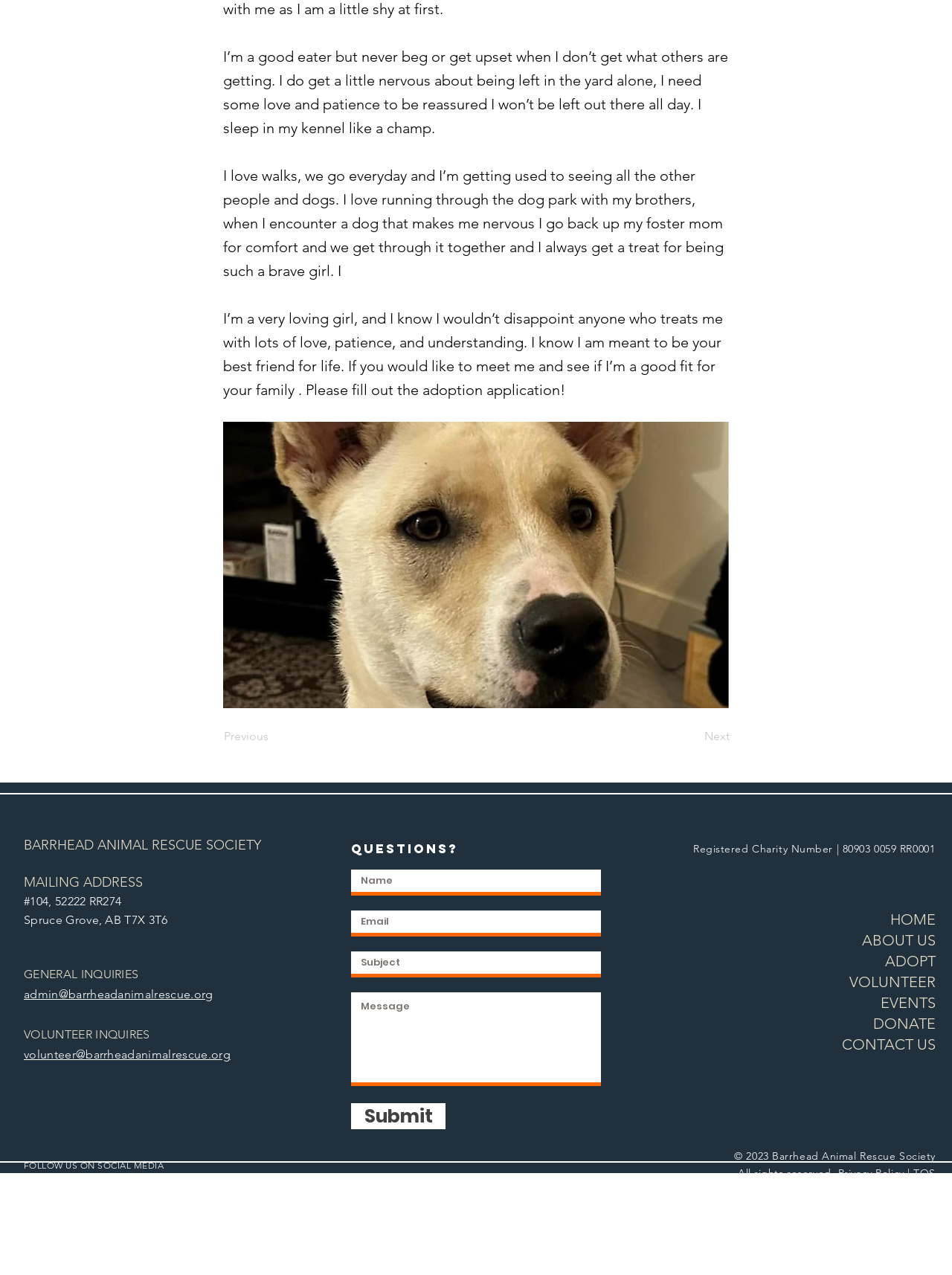Please identify the bounding box coordinates of the element I need to click to follow this instruction: "view livestream".

None